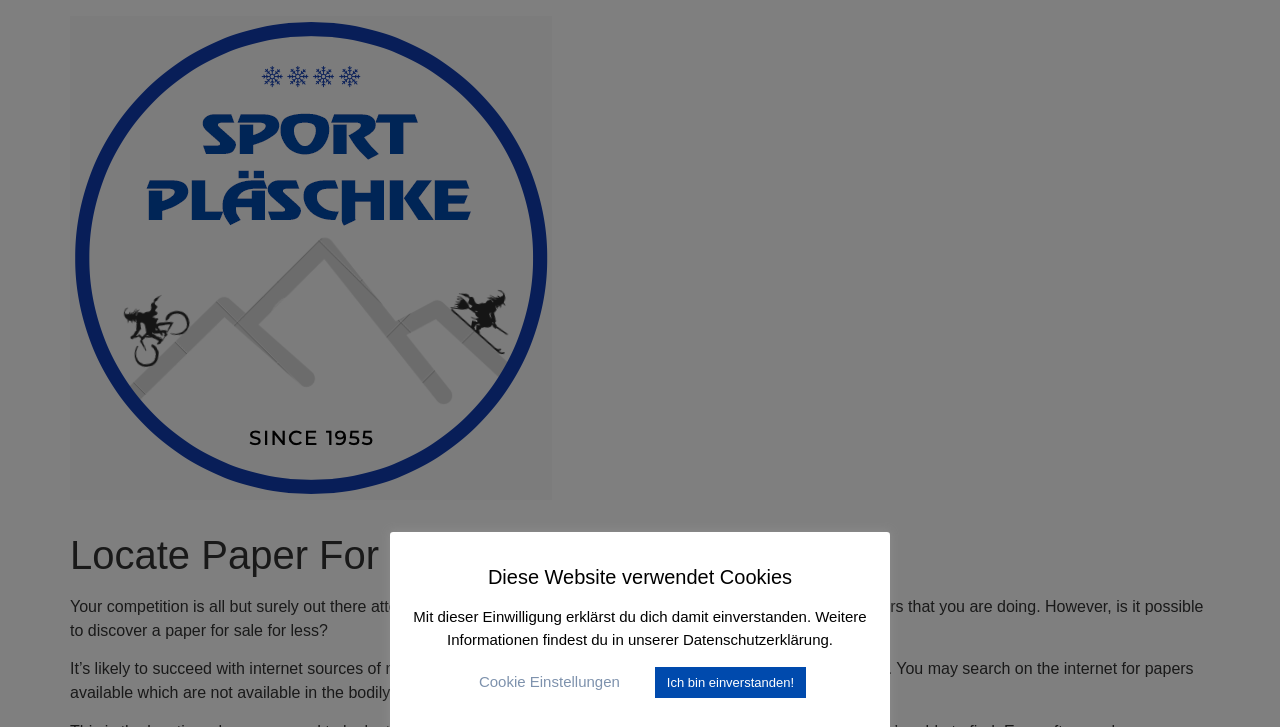What is the topic of the text on the webpage?
Examine the screenshot and reply with a single word or phrase.

Locate paper for sale